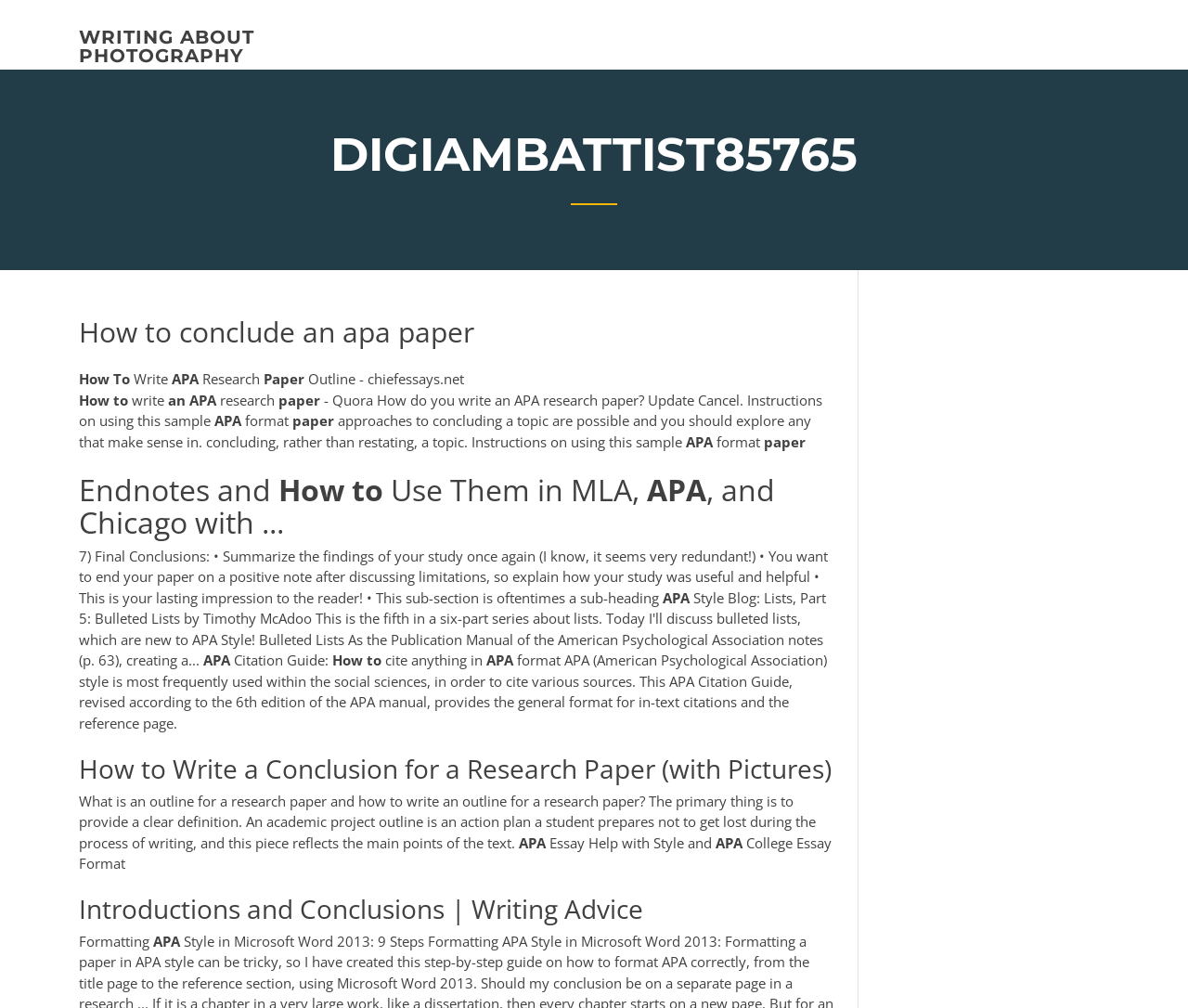Review the image closely and give a comprehensive answer to the question: What is an academic project outline?

Based on the text content, an academic project outline is an action plan that a student prepares to avoid getting lost during the process of writing, as indicated by the sentence 'An academic project outline is an action plan a student prepares not to get lost during the process of writing, and this piece reflects the main points of the text'.